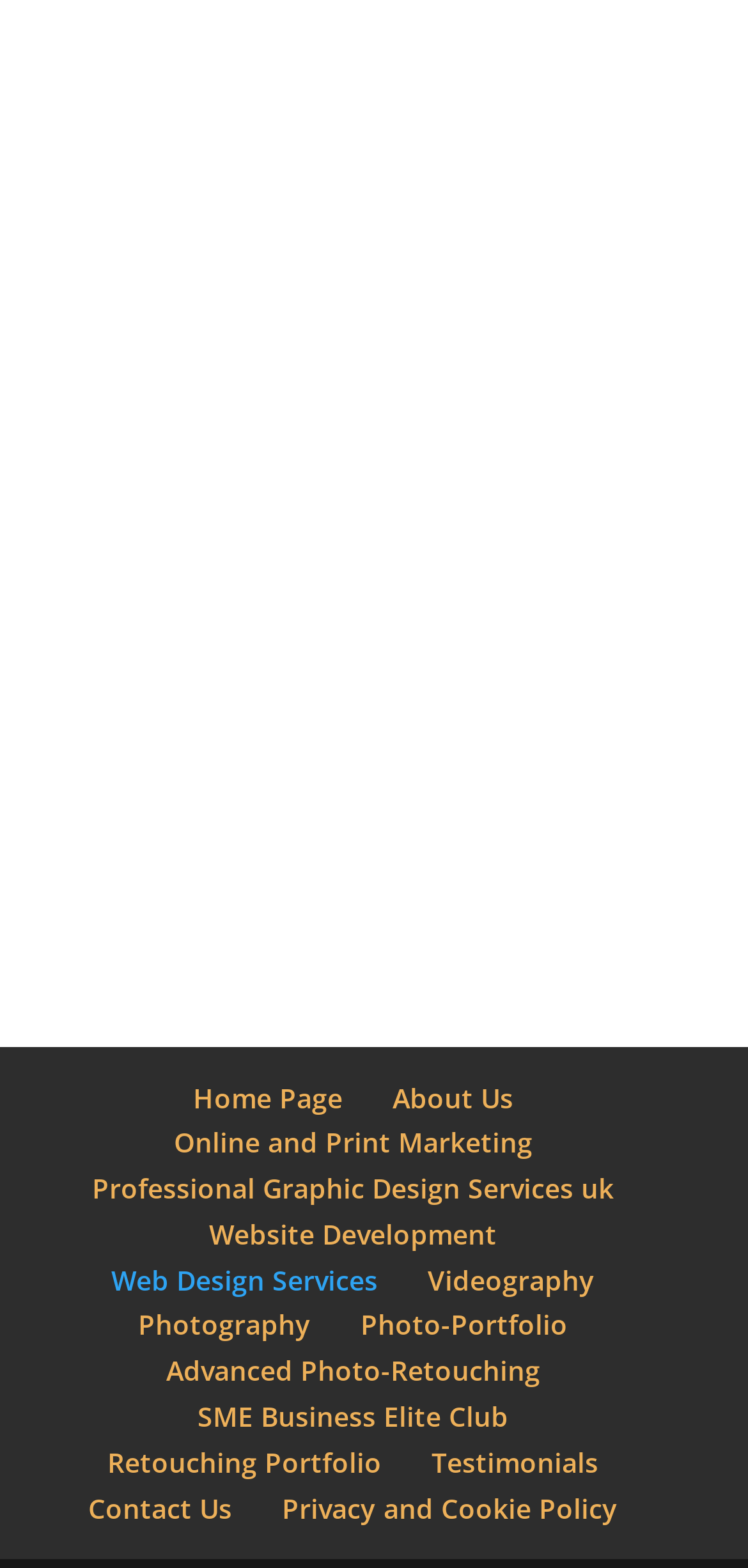Determine the bounding box coordinates for the clickable element to execute this instruction: "visit the Accident Repair Centre website". Provide the coordinates as four float numbers between 0 and 1, i.e., [left, top, right, bottom].

[0.1, 0.144, 0.9, 0.239]